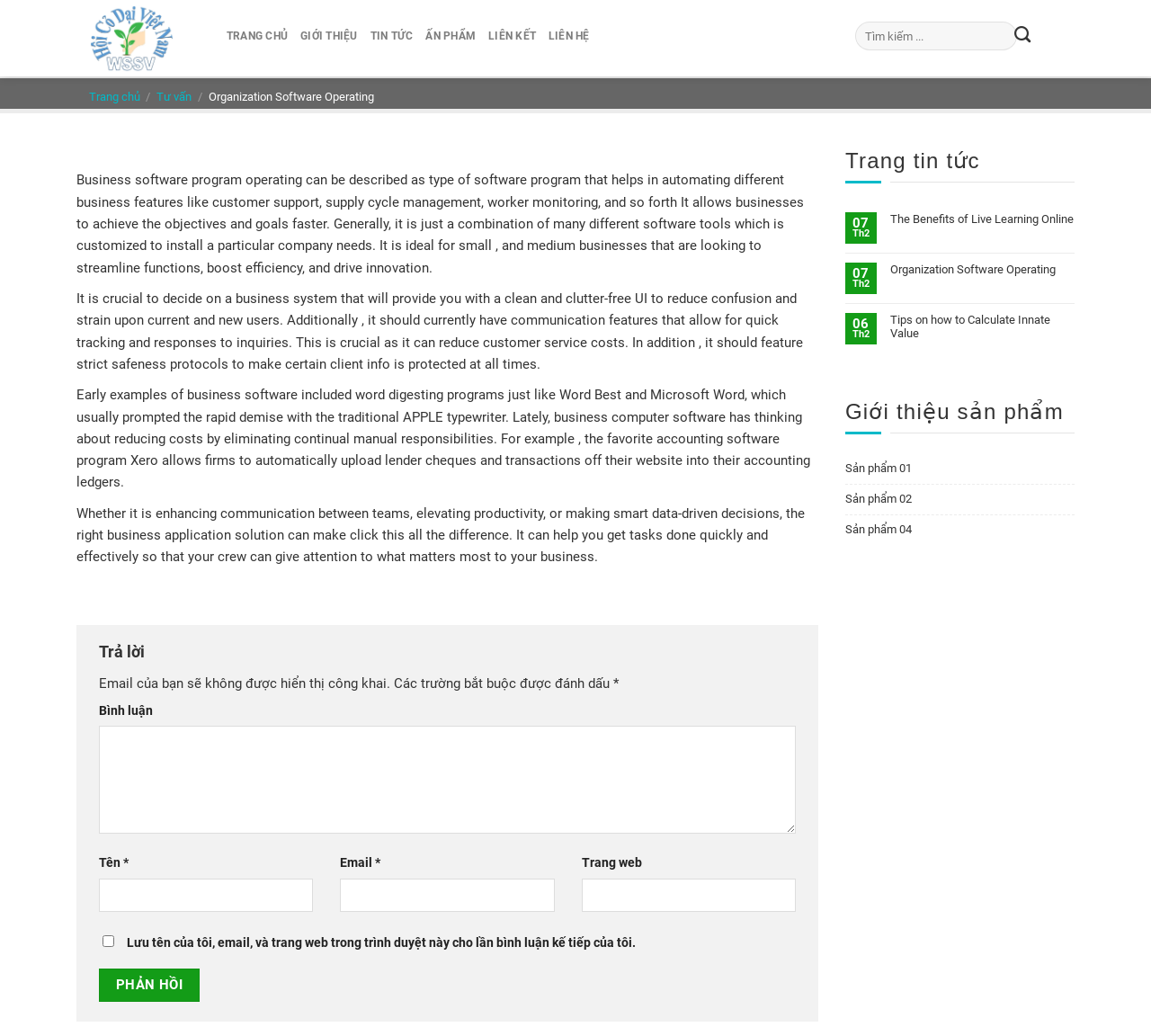Show me the bounding box coordinates of the clickable region to achieve the task as per the instruction: "Click on PHẢN HỒI".

[0.086, 0.935, 0.173, 0.967]